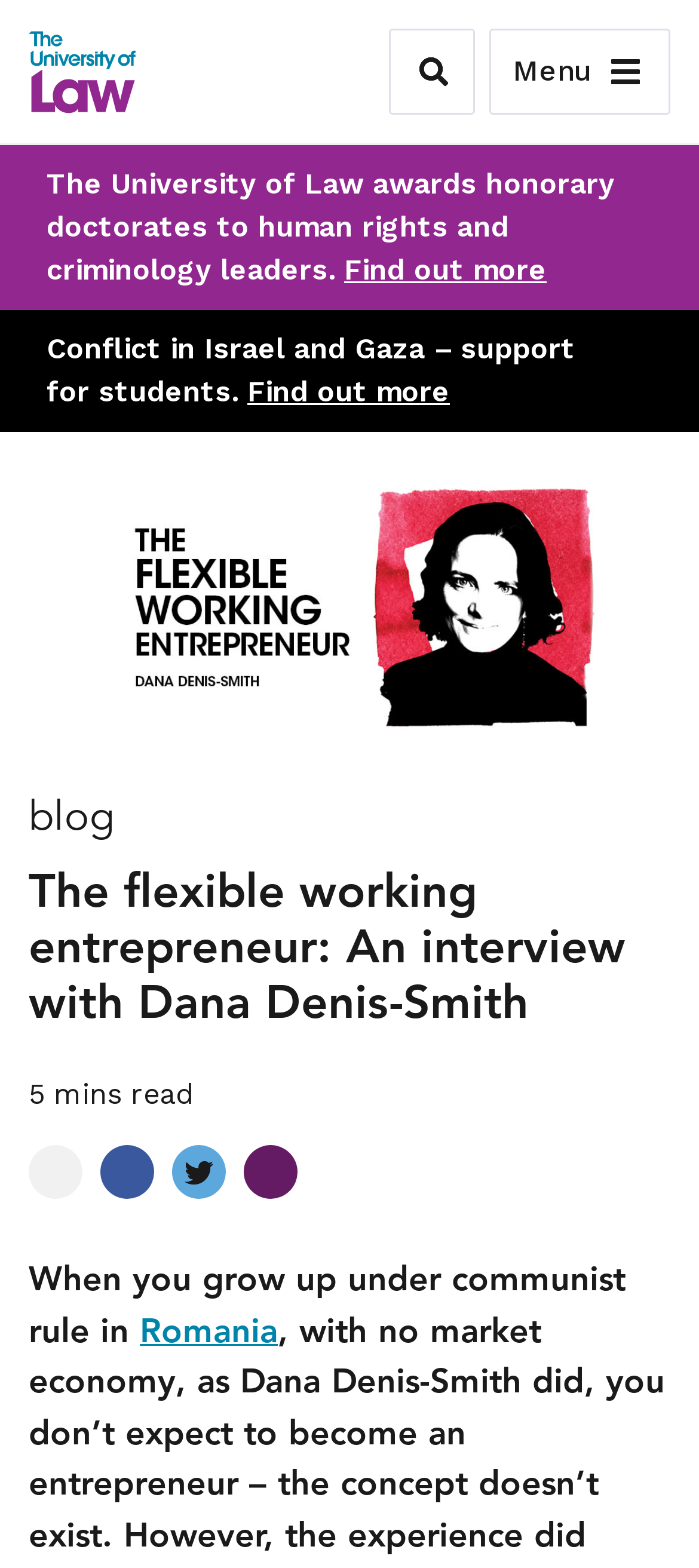Summarize the contents and layout of the webpage in detail.

The webpage features a logo at the top left corner, with a search button and a navigation toggle button to the right. Below the logo, there is a section with two news articles, each with a brief summary and a "Find out more" link. The first article is about the University of Law awarding honorary doctorates to human rights and criminology leaders, and the second article is about support for students affected by the conflict in Israel and Gaza.

Below this section, there is a large header with the name "Dana Denis-Smith" spanning the entire width of the page. Underneath this header, there is a blog section with a heading that reads "The flexible working entrepreneur: An interview with Dana Denis-Smith". This section has a subheading that indicates the article is a 5-minute read.

The article itself starts with a sentence that reads "When you grow up under communist rule in", followed by a link to "Romania". There are also social media sharing links at the bottom of the article, allowing users to share the content on Facebook, Twitter, or via email.

Overall, the webpage has a clean layout with clear headings and concise text, making it easy to navigate and read.